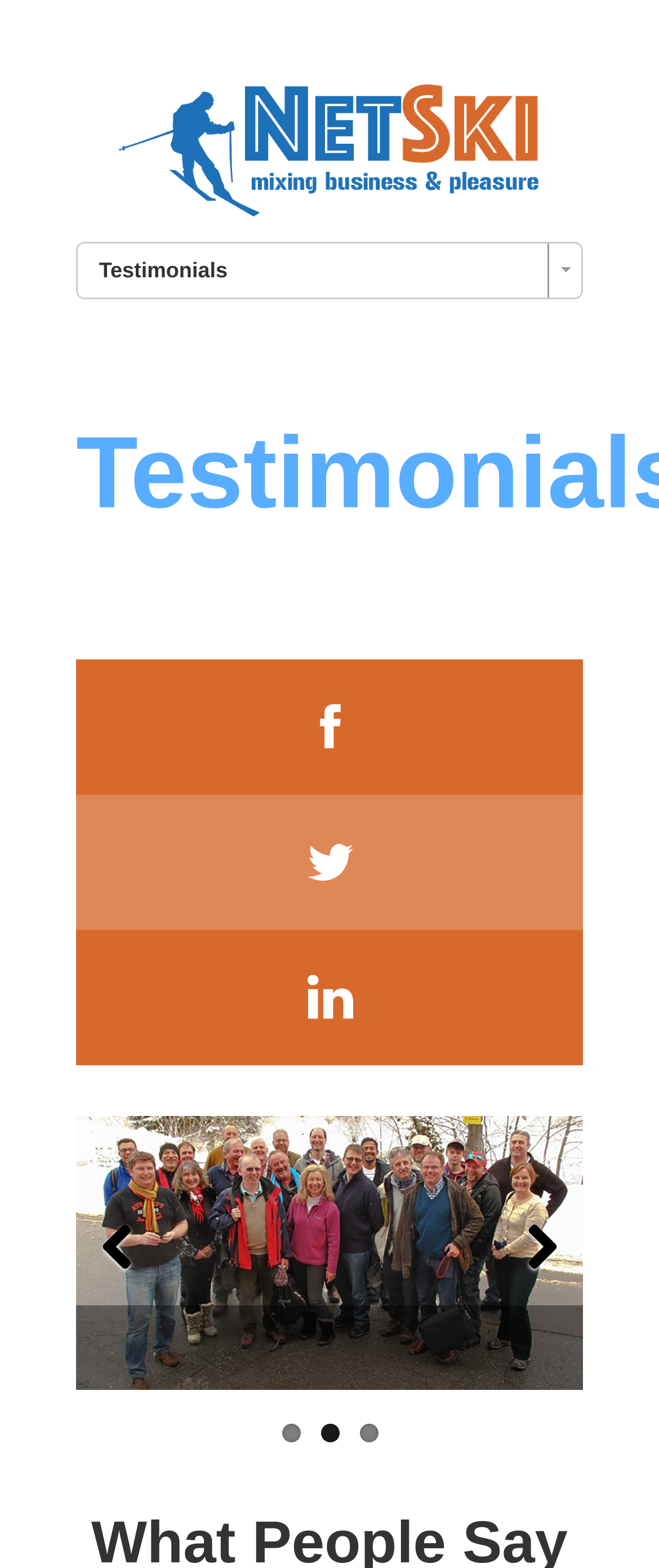Please specify the bounding box coordinates for the clickable region that will help you carry out the instruction: "go to the next page".

[0.744, 0.78, 0.846, 0.823]